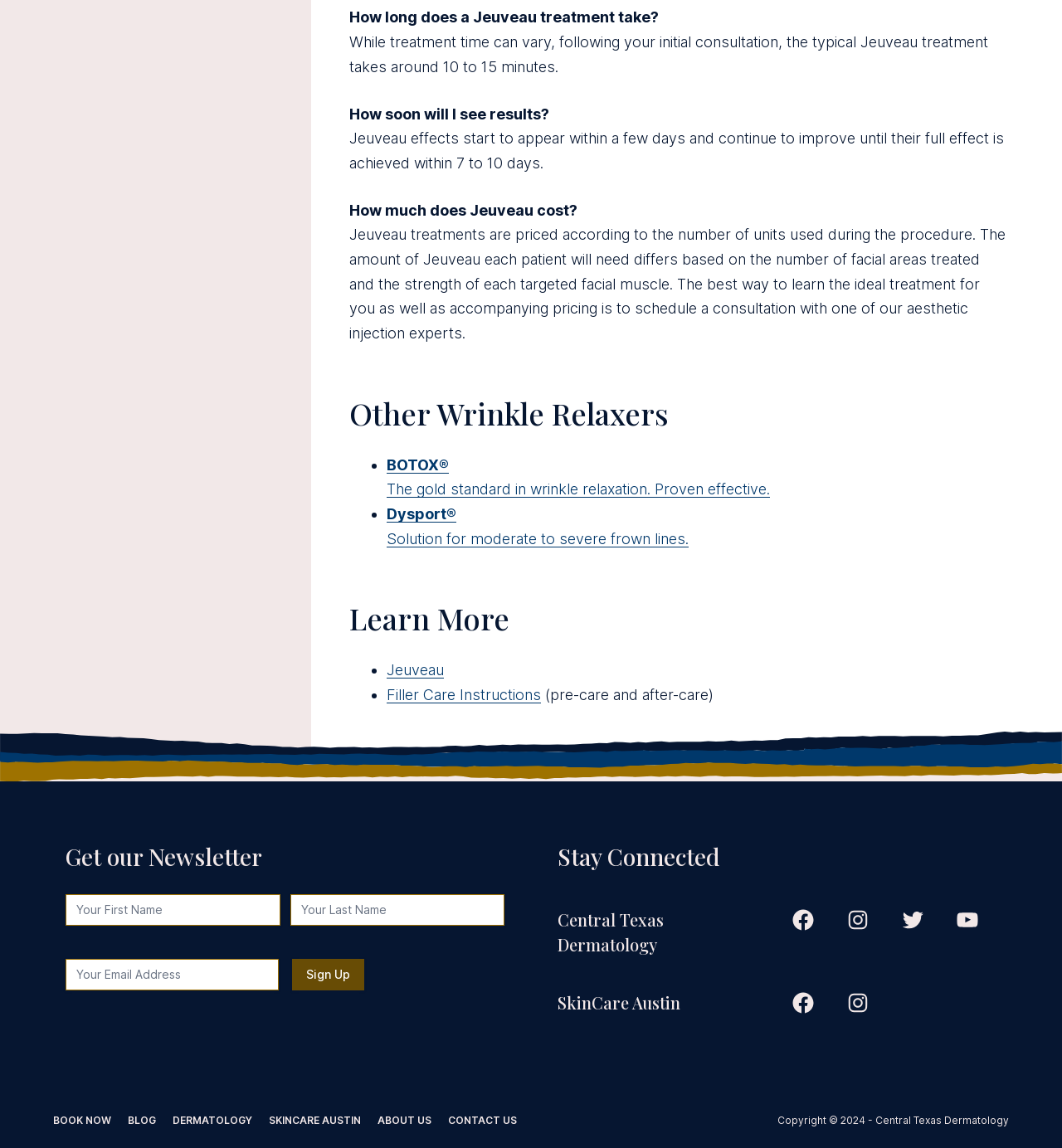Please give a succinct answer using a single word or phrase:
What is the purpose of Jeuveau?

Wrinkle relaxation